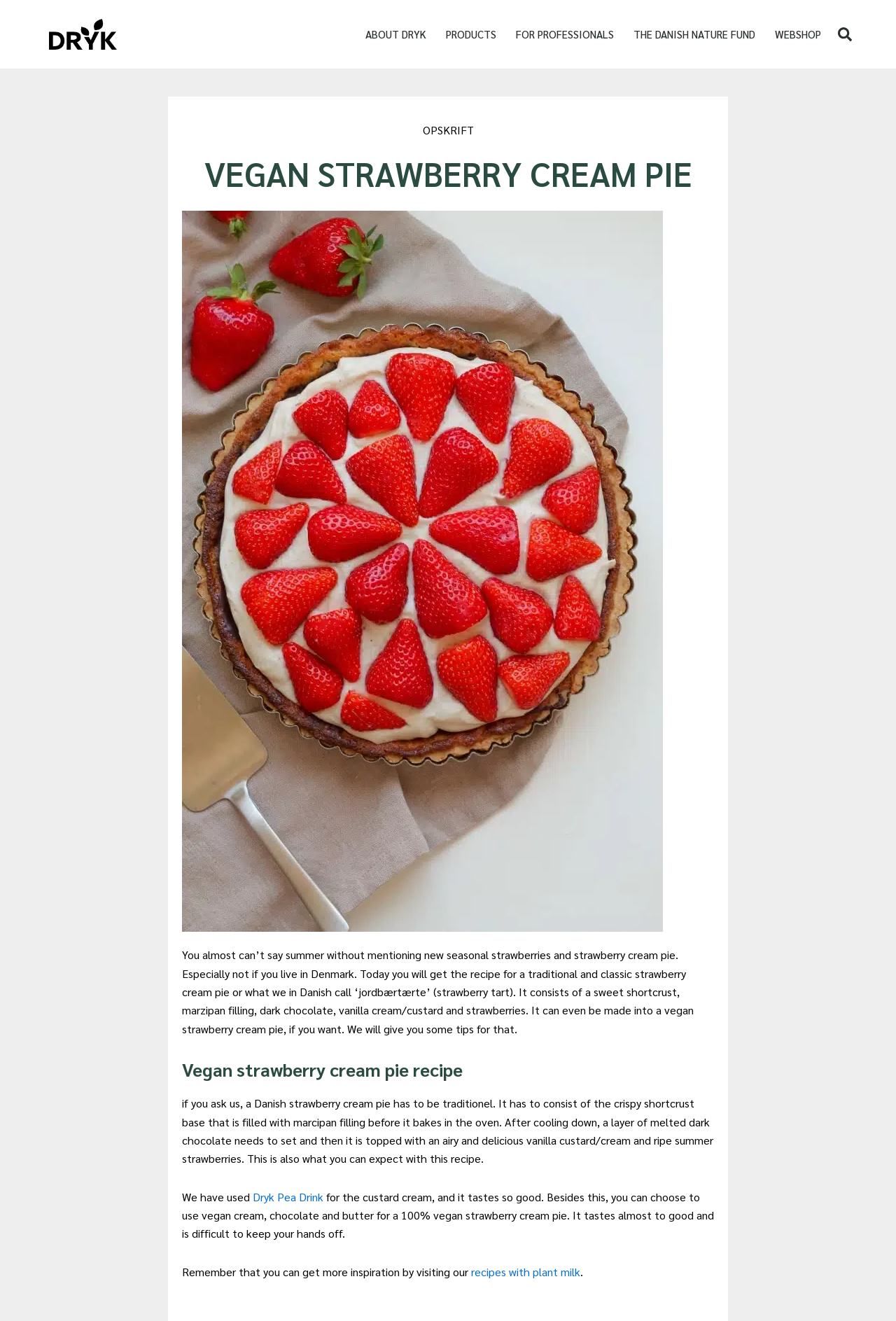Describe every aspect of the webpage in a detailed manner.

This webpage is about a vegan strawberry cream pie recipe, a classic Danish 'jordbærtærte' dessert. At the top, there are six links: '', 'ABOUT DRYK', 'PRODUCTS', 'FOR PROFESSIONALS', 'THE DANISH NATURE FUND', and 'WEBSHOP', aligned horizontally across the page. To the right of these links, there is a search bar with a 'Search' button.

Below the links and search bar, there is a heading 'VEGAN STRAWBERRY CREAM PIE' followed by a large image of the dessert. The image takes up most of the width of the page and is positioned near the top.

Under the image, there is a block of text that introduces the recipe, explaining that strawberry cream pie is a traditional Danish dessert, especially popular during the summer season. The text also mentions that the recipe can be adapted to make a vegan version.

Further down, there is a heading 'Vegan strawberry cream pie recipe' followed by a detailed recipe description. The text explains the traditional ingredients and method, and then provides tips for making a vegan version. There are also links to related recipes and products, such as 'Dryk Pea Drink' and 'recipes with plant milk'.

To the right of the recipe text, there are three small text elements displaying time units: 'hour', 'minutes', and 'hours'. These are likely related to the recipe's cooking or preparation time.